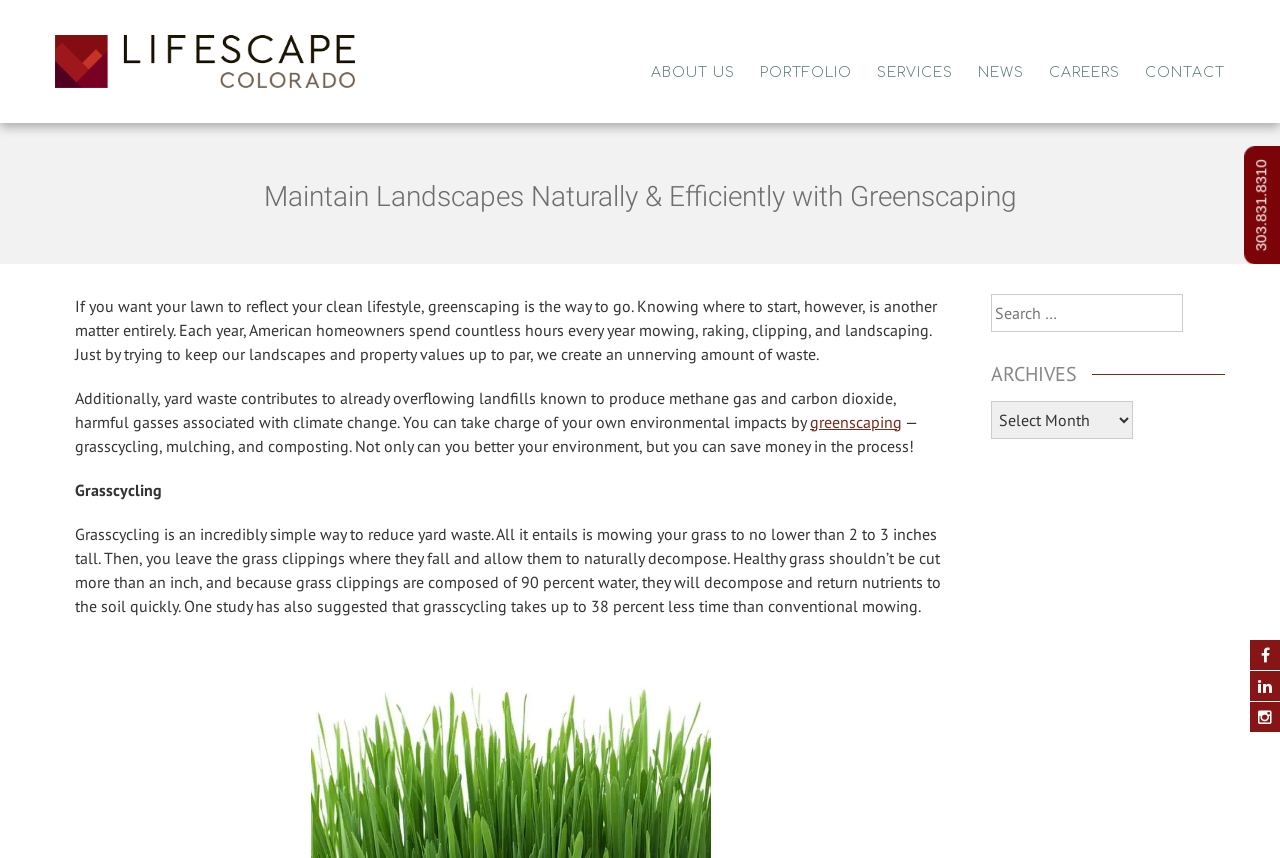Please identify the coordinates of the bounding box that should be clicked to fulfill this instruction: "Contact Lifescape Colorado".

[0.895, 0.072, 0.957, 0.097]